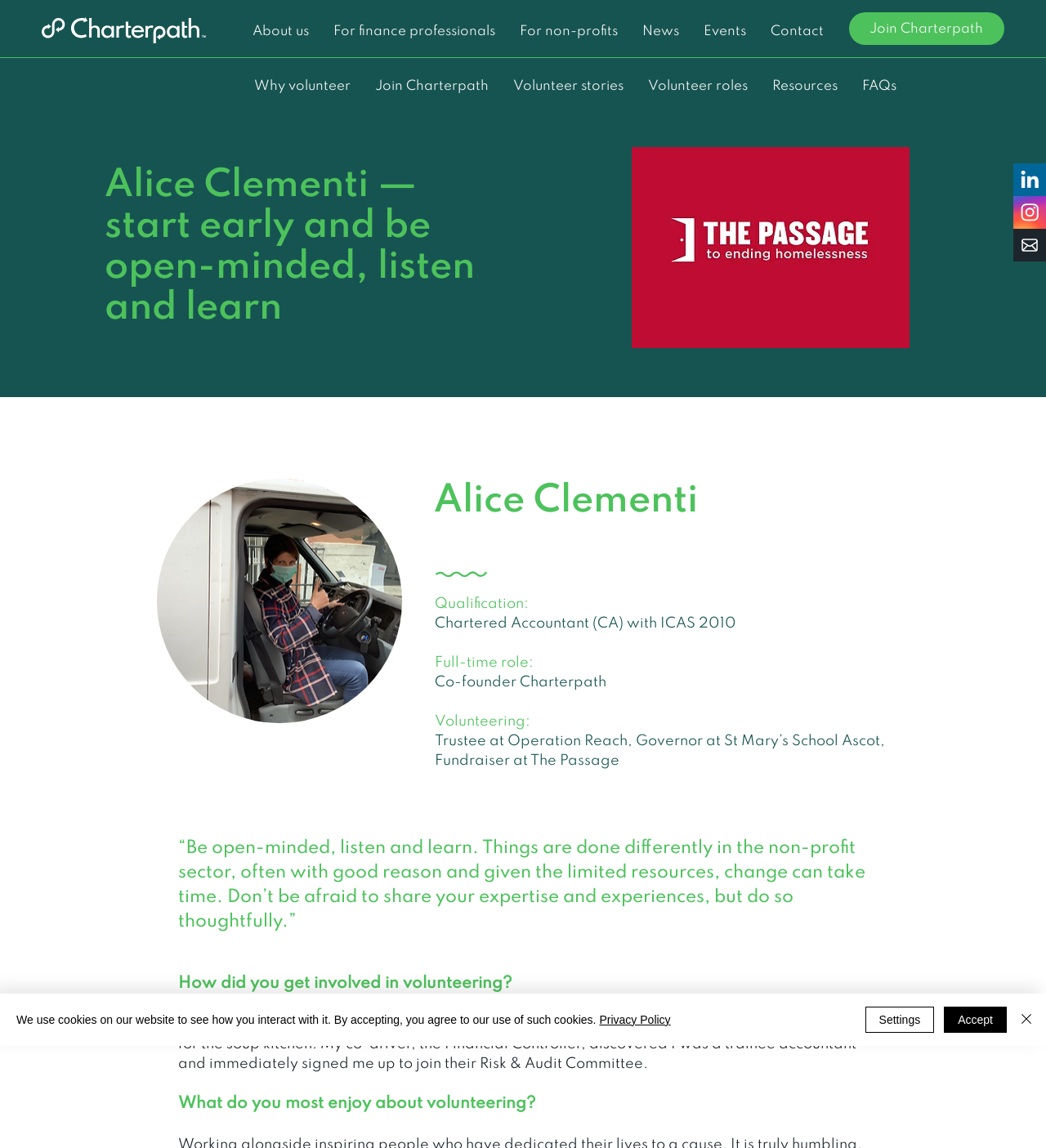Specify the bounding box coordinates of the region I need to click to perform the following instruction: "Click on Why volunteer". The coordinates must be four float numbers in the range of 0 to 1, i.e., [left, top, right, bottom].

[0.231, 0.059, 0.347, 0.091]